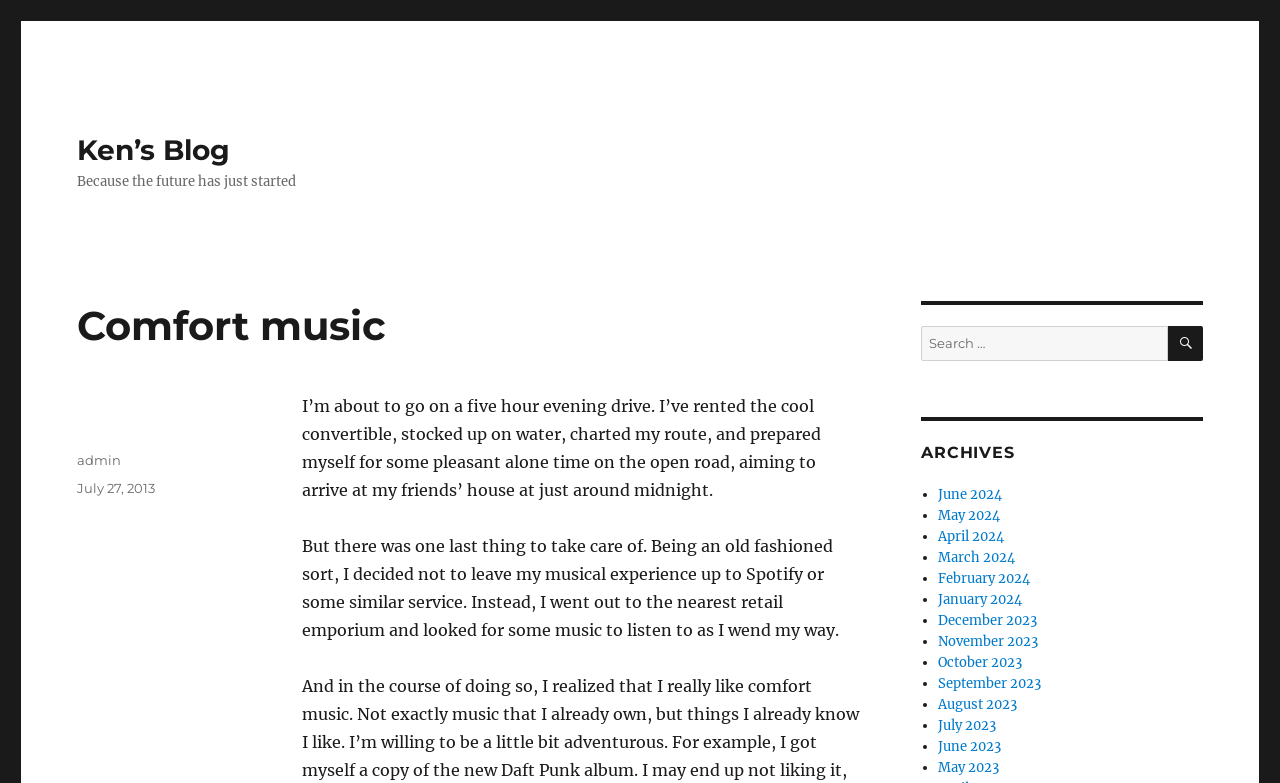Use a single word or phrase to answer the following:
What is the date of this blog post?

July 27, 2013